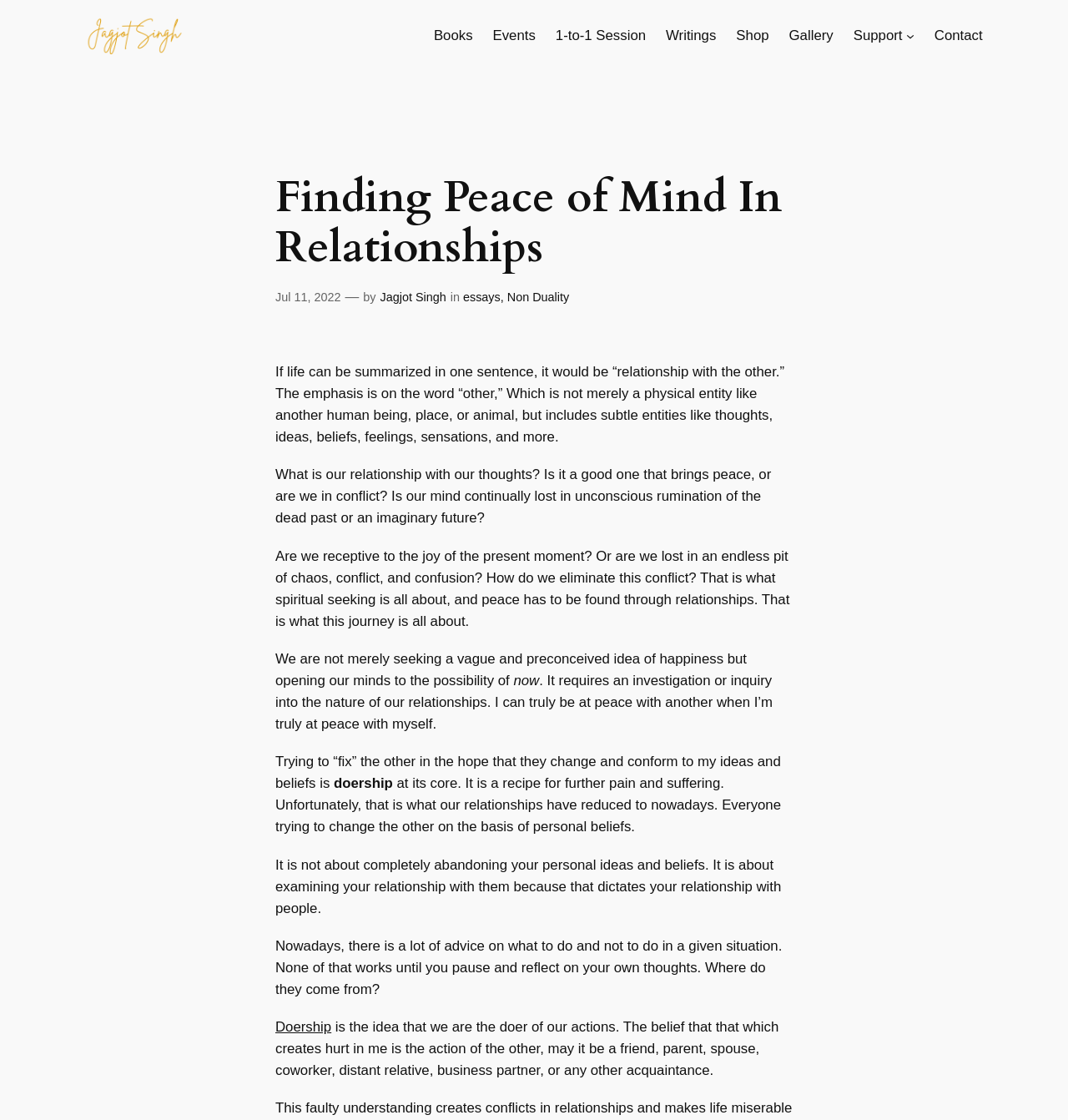Highlight the bounding box coordinates of the region I should click on to meet the following instruction: "Read the blog post".

None